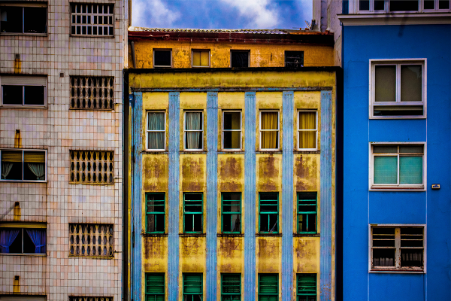Give a detailed account of the contents of the image.

The image captures a striking architectural scene featuring a row of buildings that showcase a blend of styles and colors. At the center, a weathered yellow building stands out with its vertical blue stripes and rows of green-tinted windows, exhibiting a charming, albeit dilapidated, character. Flanking it on either side are two contrasting buildings: to the left, a white tiled structure, and to the right, a more modern blue facade with clean lines and square windows. The vibrant colors and various textures highlight the historical depth and urban diversity of this area, inviting viewers to appreciate the stories that each structure might tell amidst the backdrop of a cloudy sky. This image is part of a photographic exhibition titled "Homes," emphasizing the beauty found within everyday architectural landscapes.